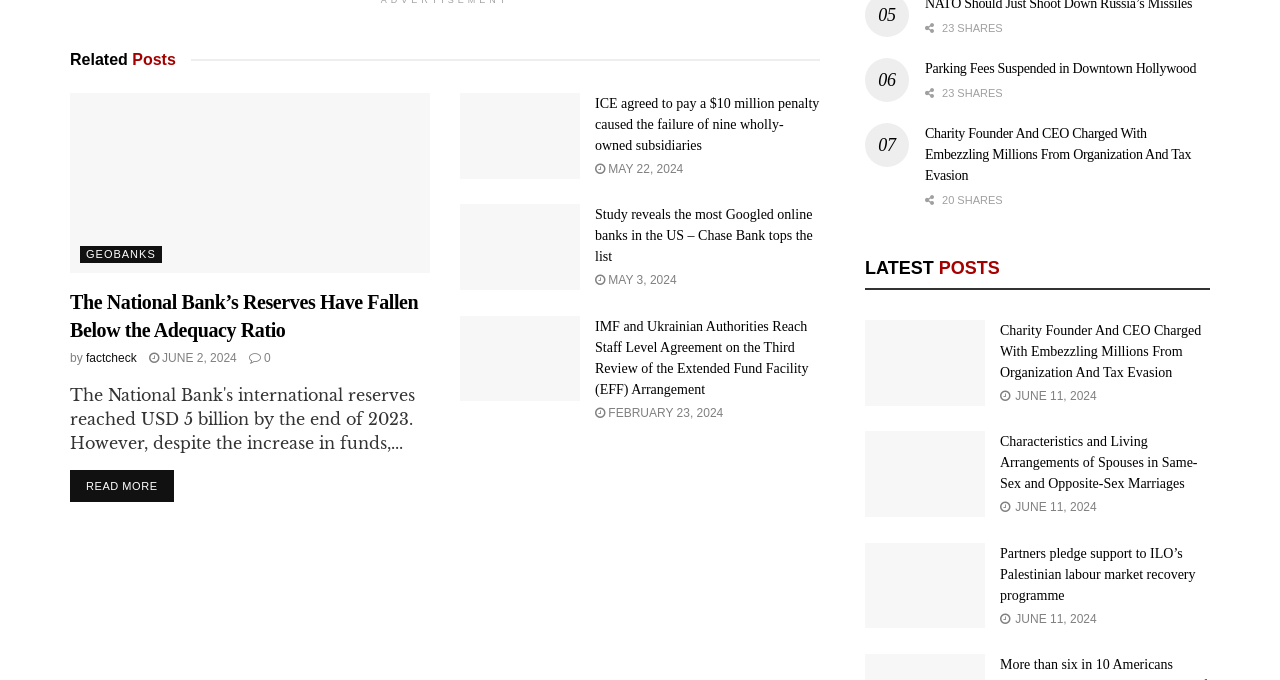Locate the bounding box coordinates of the element that needs to be clicked to carry out the instruction: "View article 'ICE agreed to pay a $10 million penalty caused the failure of nine wholly-owned subsidiaries'". The coordinates should be given as four float numbers ranging from 0 to 1, i.e., [left, top, right, bottom].

[0.359, 0.137, 0.453, 0.263]